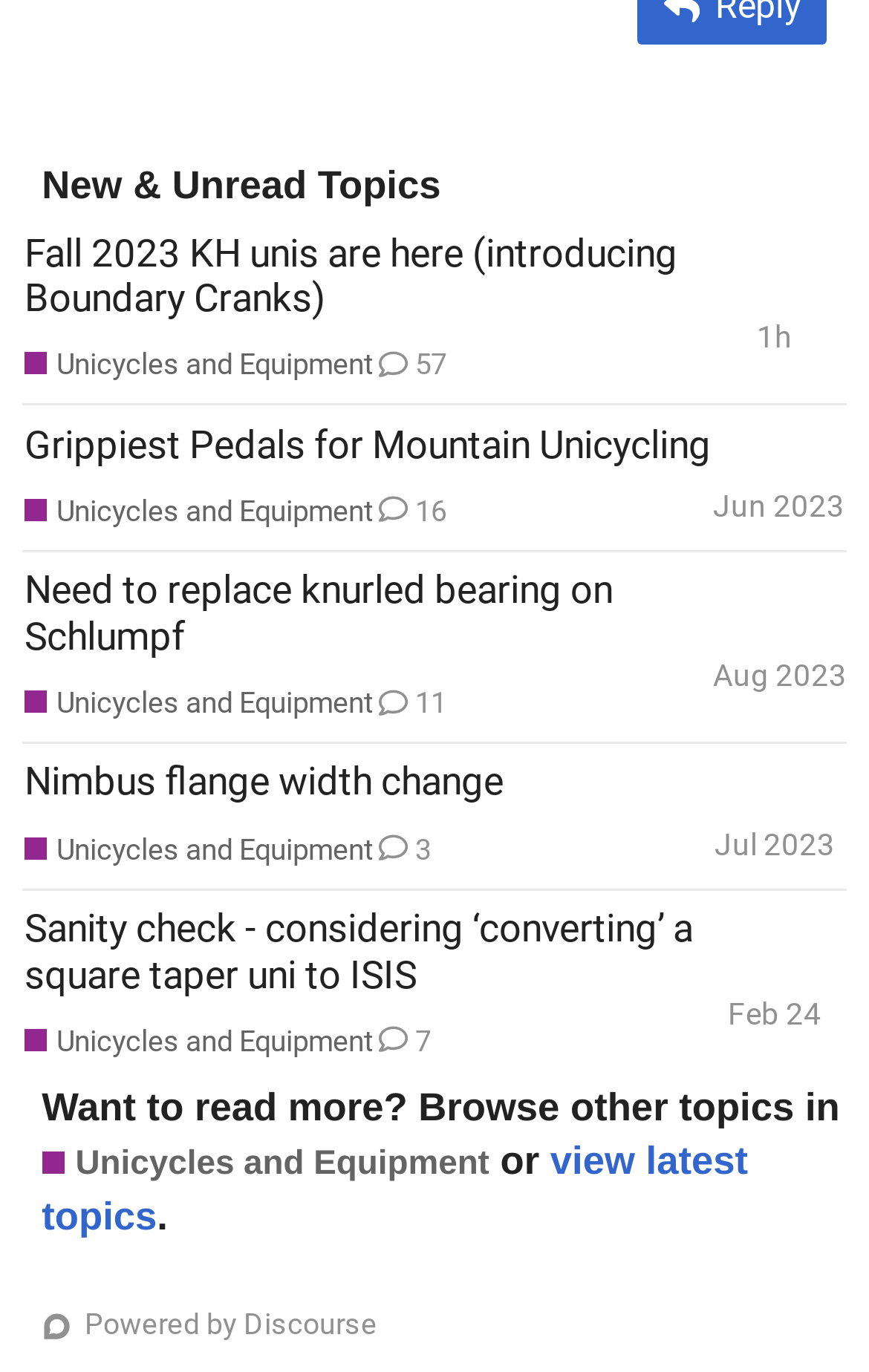Identify the bounding box coordinates for the element that needs to be clicked to fulfill this instruction: "Click on 'view latest topics'". Provide the coordinates in the format of four float numbers between 0 and 1: [left, top, right, bottom].

[0.048, 0.83, 0.861, 0.903]